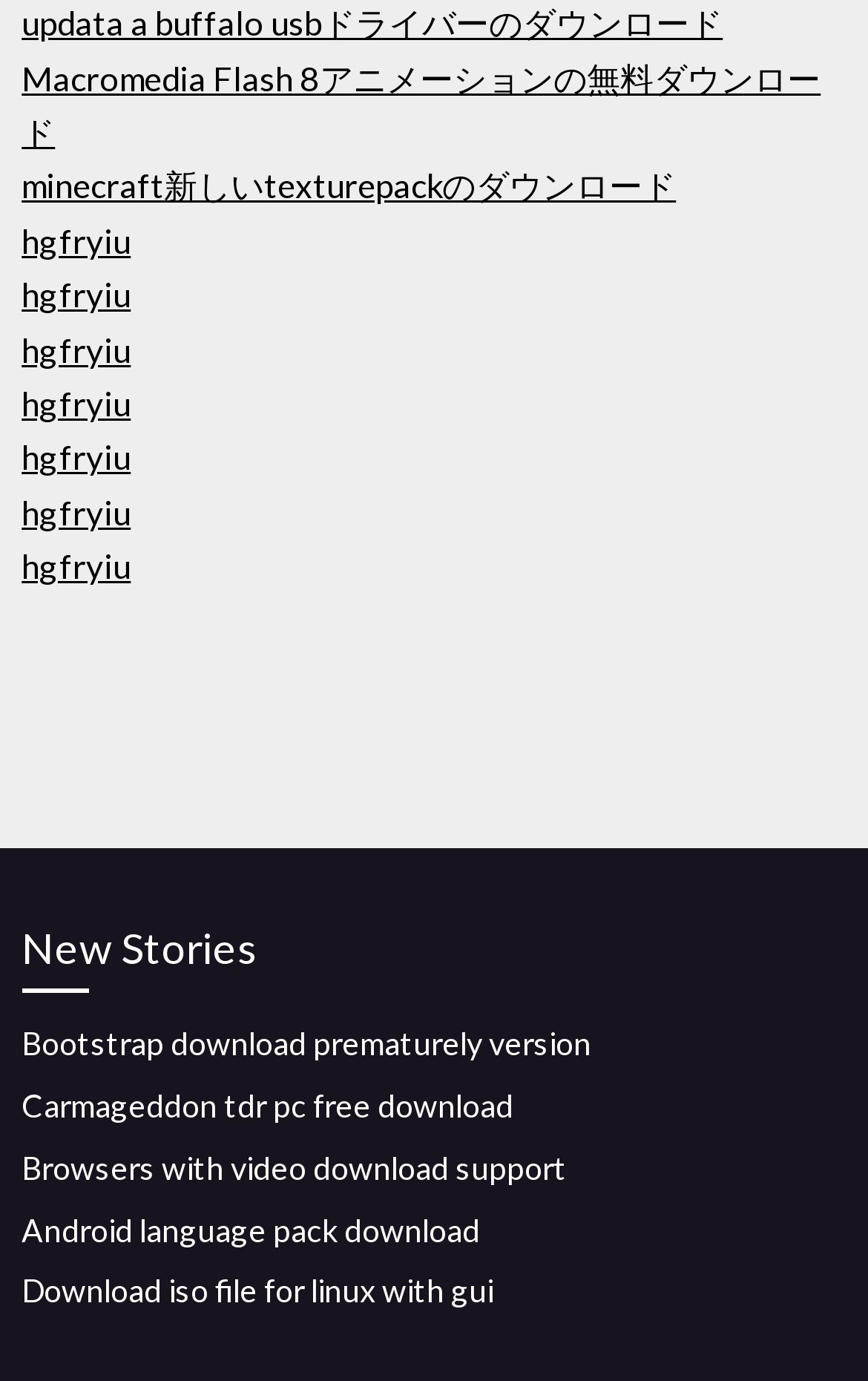Bounding box coordinates are to be given in the format (top-left x, top-left y, bottom-right x, bottom-right y). All values must be floating point numbers between 0 and 1. Provide the bounding box coordinate for the UI element described as: Macromedia Flash 8アニメーションの無料ダウンロード

[0.025, 0.041, 0.946, 0.11]